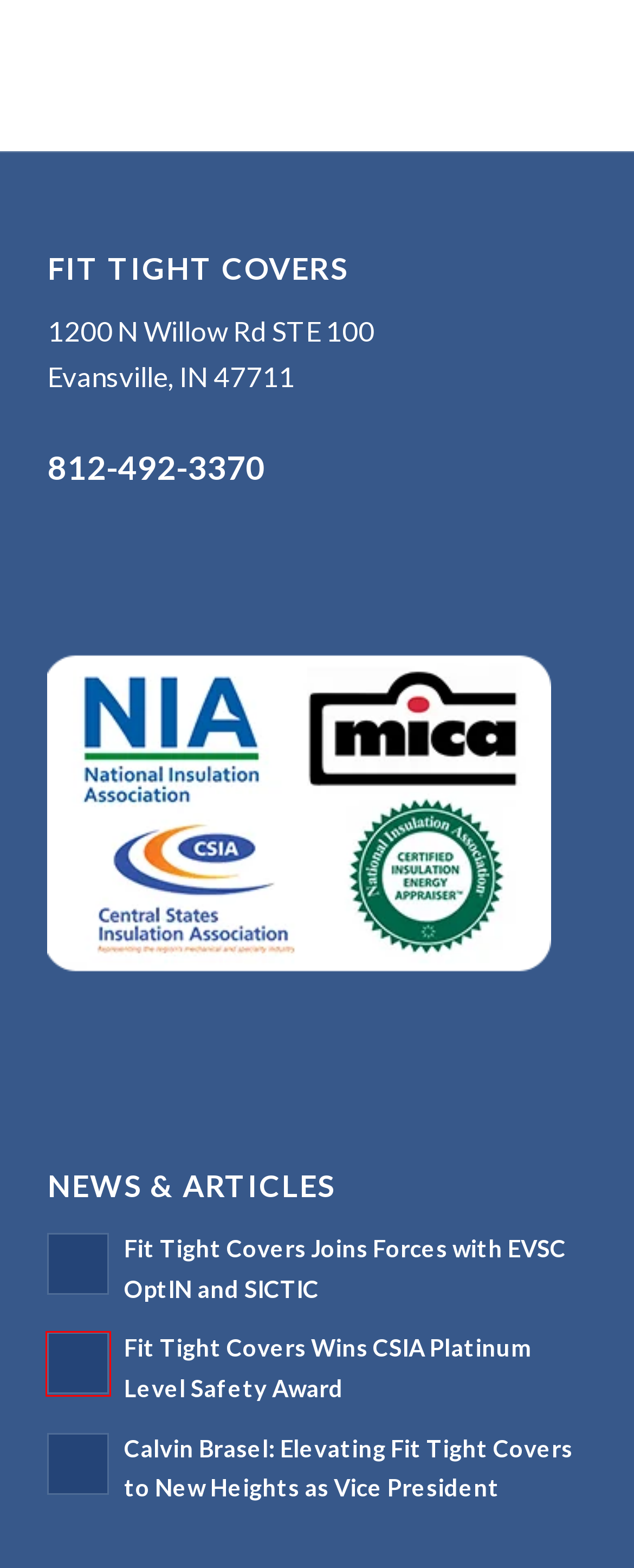You are presented with a screenshot of a webpage with a red bounding box. Select the webpage description that most closely matches the new webpage after clicking the element inside the red bounding box. The options are:
A. The Energy Blog - Fit Tight Covers
B. Our Team - Fit Tight Covers
C. Thank You - Fit Tight Covers
D. Fit Tight Covers Joins Forces with EVSC OptIN and SICTIC - Fit Tight Covers
E. Welcome - Fit Tight Covers
F. Fit Tight Covers Wins CSIA Platinum Level Safety Award - Fit Tight Covers
G. Calvin Brasel: Elevating Fit Tight Covers to New Heights as Vice President - Fit Tight Covers
H. Privacy Policy - Fit Tight Covers

F